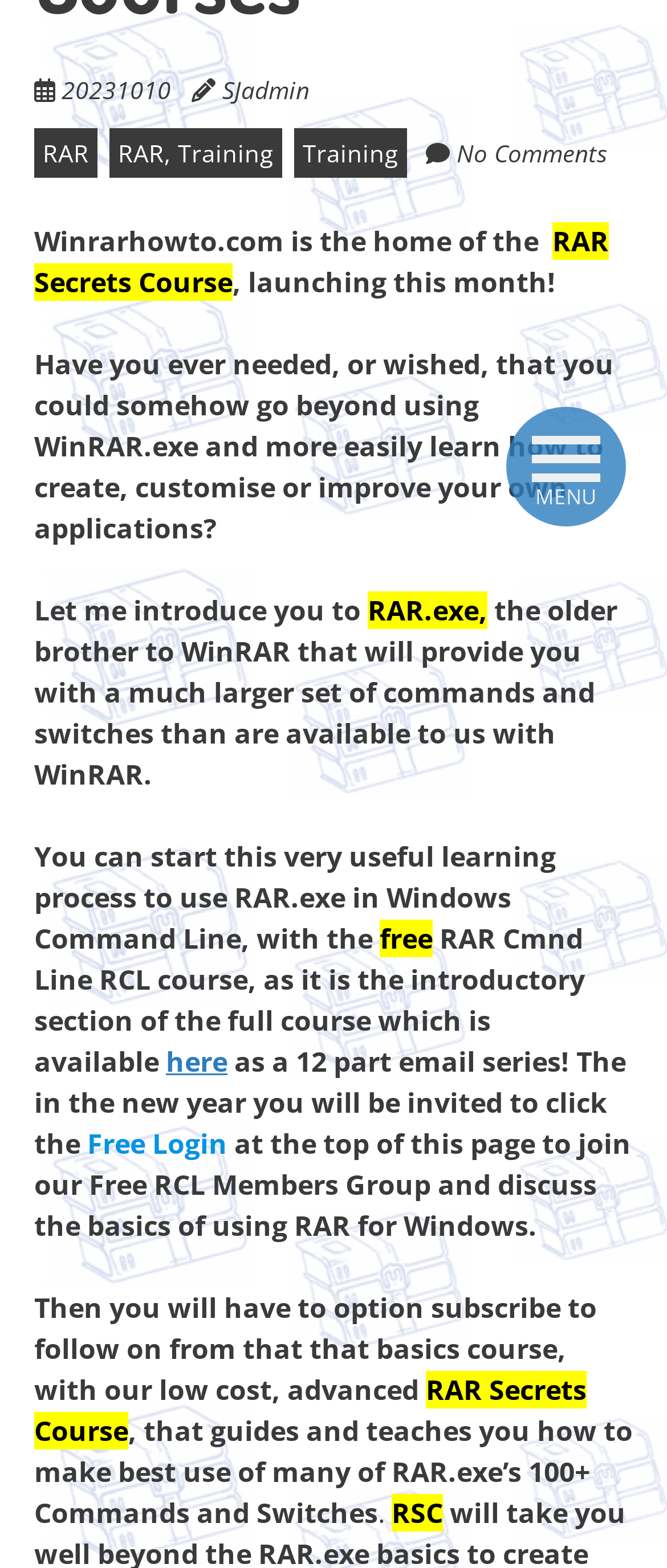Given the element description, predict the bounding box coordinates in the format (top-left x, top-left y, bottom-right x, bottom-right y). Make sure all values are between 0 and 1. Here is the element description: MENU

[0.759, 0.259, 0.938, 0.336]